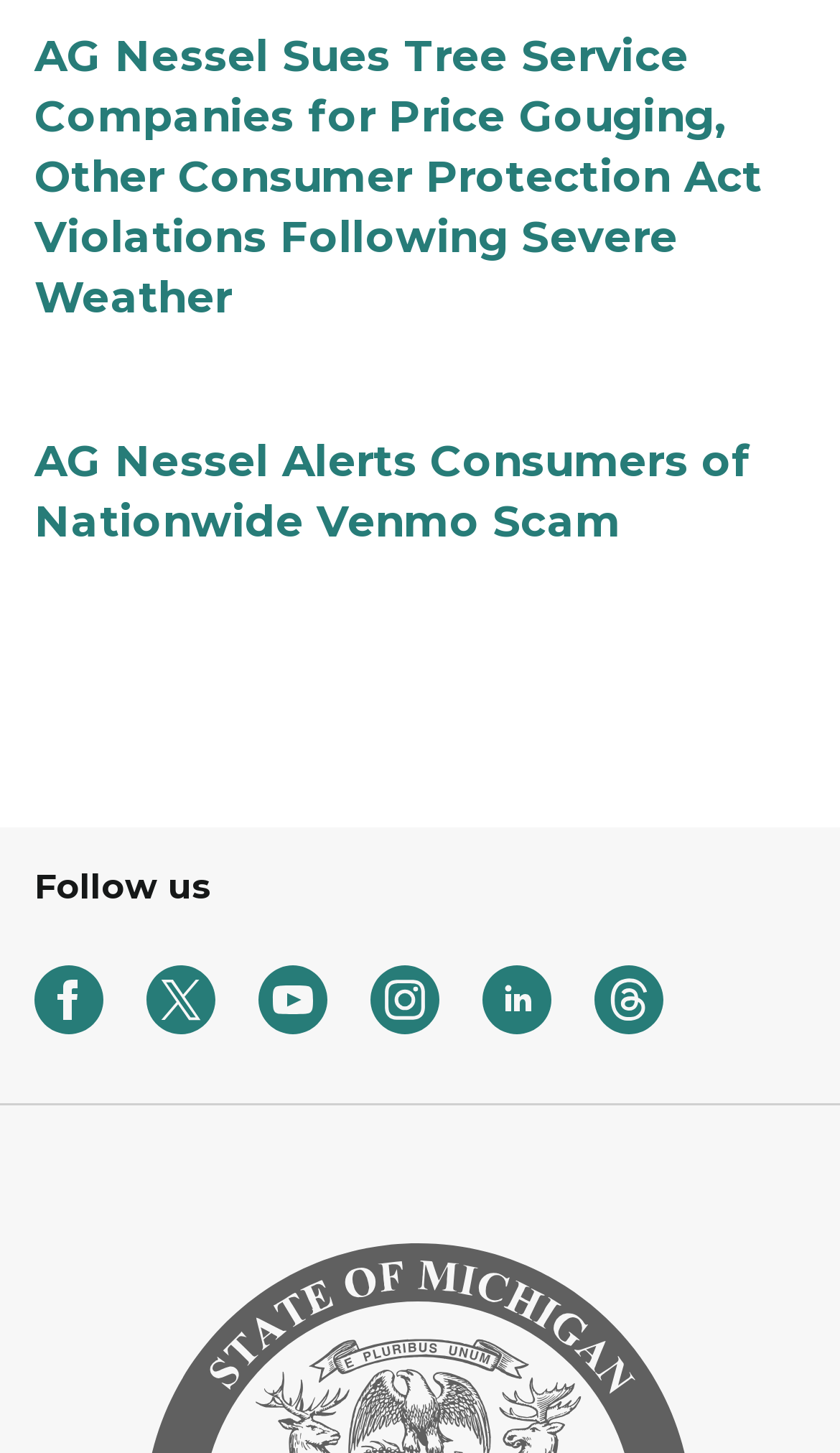With reference to the image, please provide a detailed answer to the following question: How many social media links are available?

I counted the number of social media links available on the webpage, which are facebook, twitter, youtube, instagram, linkedin, and threads solid.